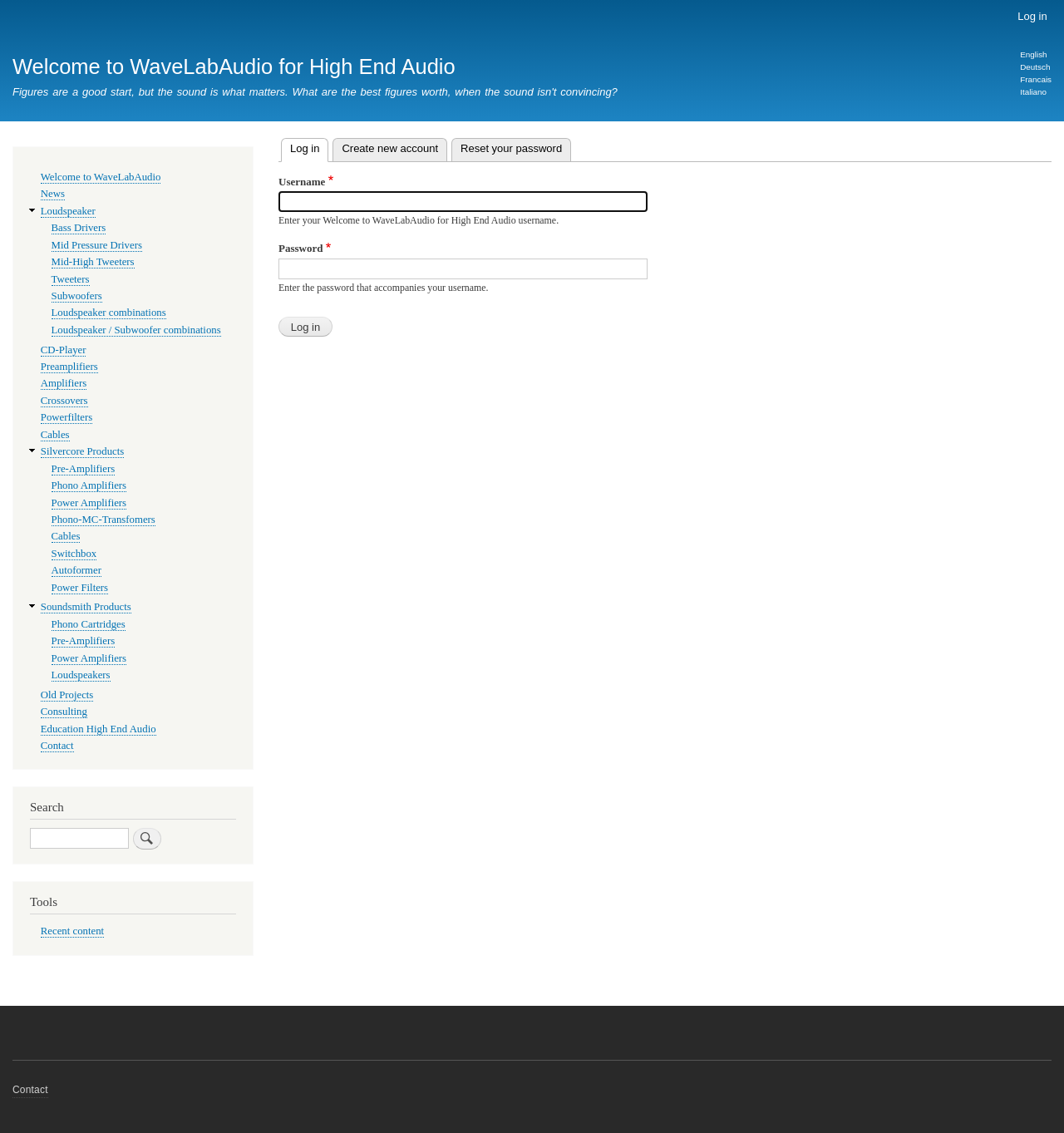What type of products are listed under 'Loudspeaker'?
Provide a well-explained and detailed answer to the question.

The 'Loudspeaker' category lists various types of loudspeaker products, including Bass Drivers, Mid Pressure Drivers, Mid-High Tweeters, Tweeters, Subwoofers, and Loudspeaker combinations. These products are likely related to high-end audio equipment.